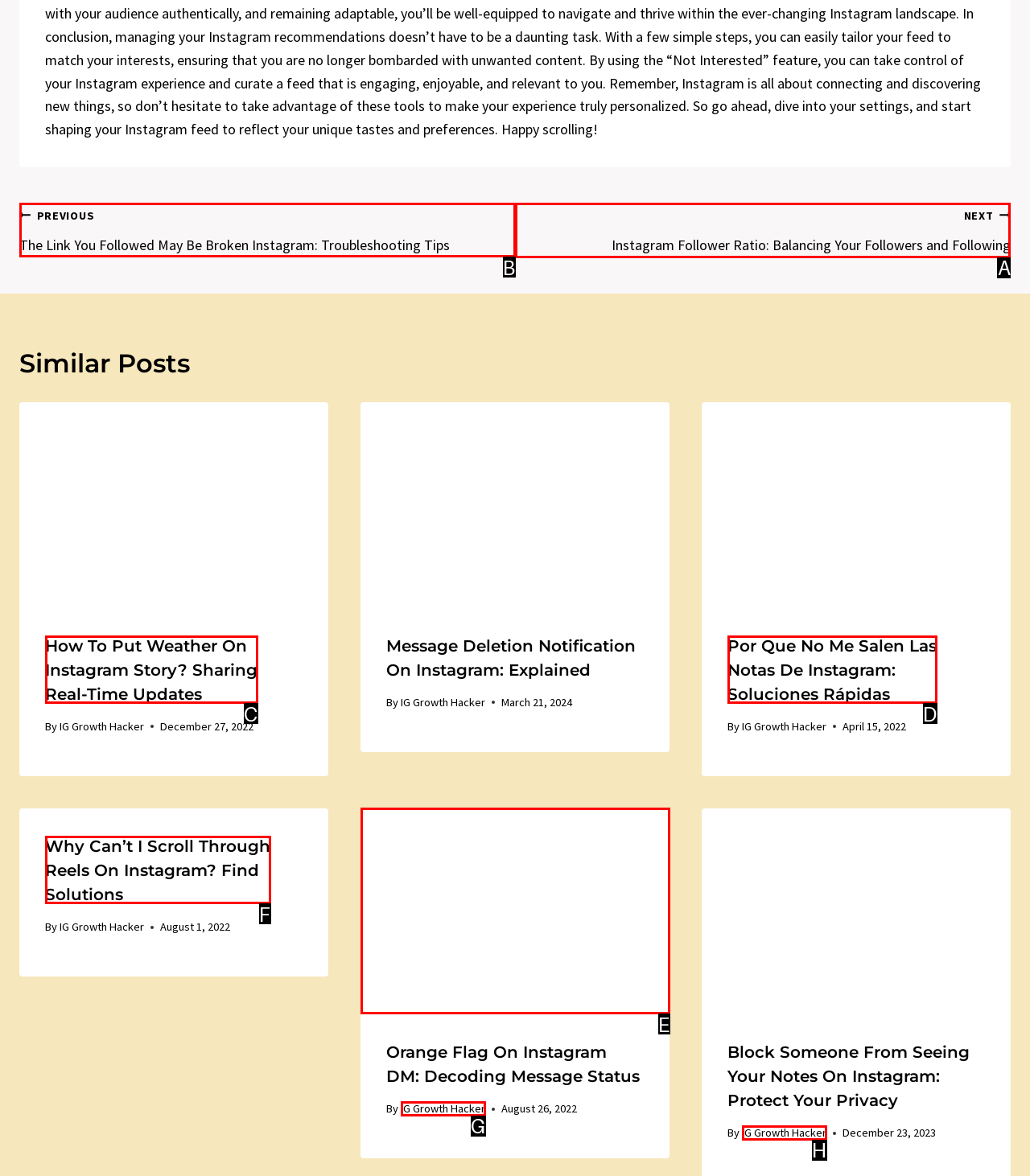Indicate which red-bounded element should be clicked to perform the task: Click on the 'NEXT Instagram Follower Ratio: Balancing Your Followers and Following' link Answer with the letter of the correct option.

A